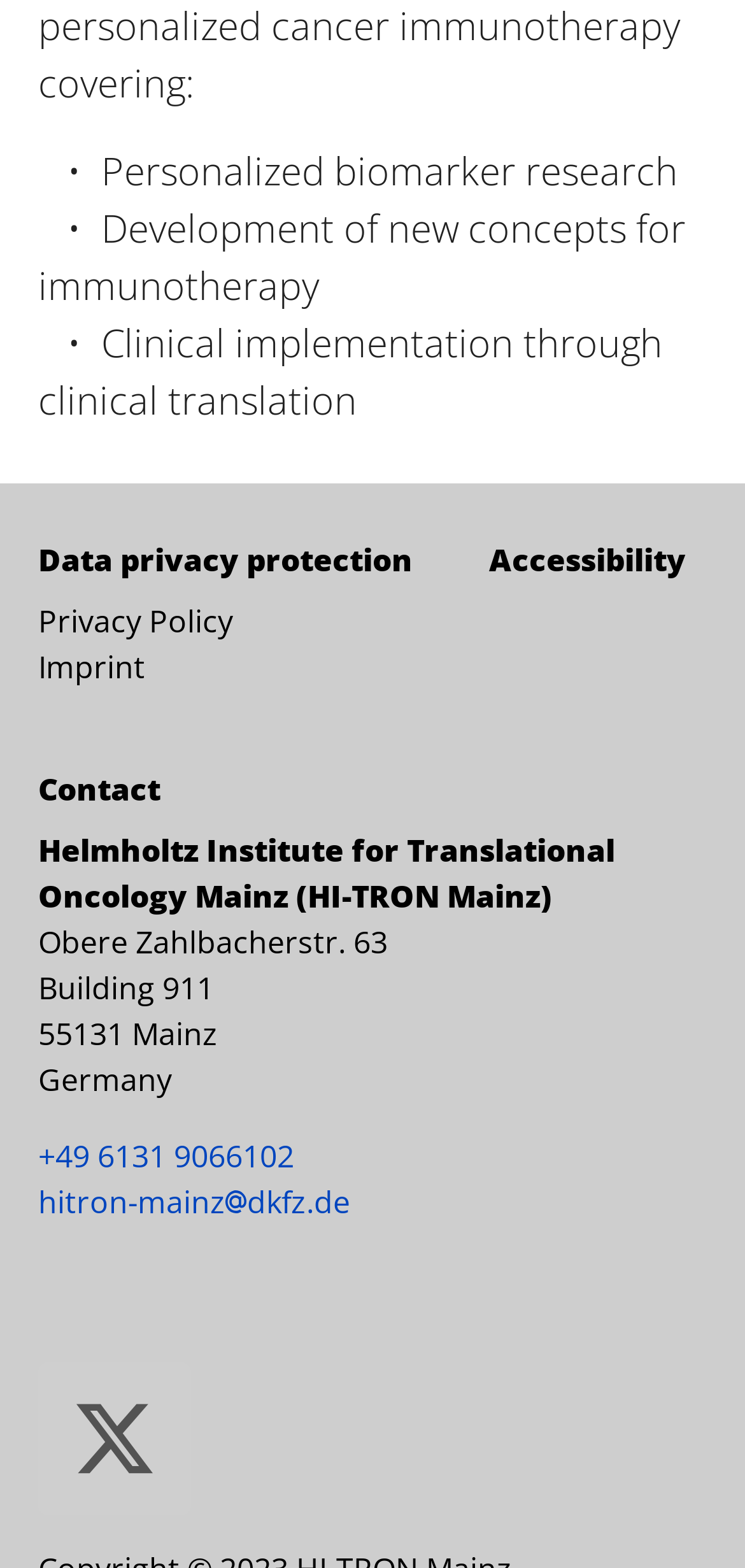Give a one-word or one-phrase response to the question: 
What is the website of HI-TRON Mainz?

hitron-mainz.dkfz.de